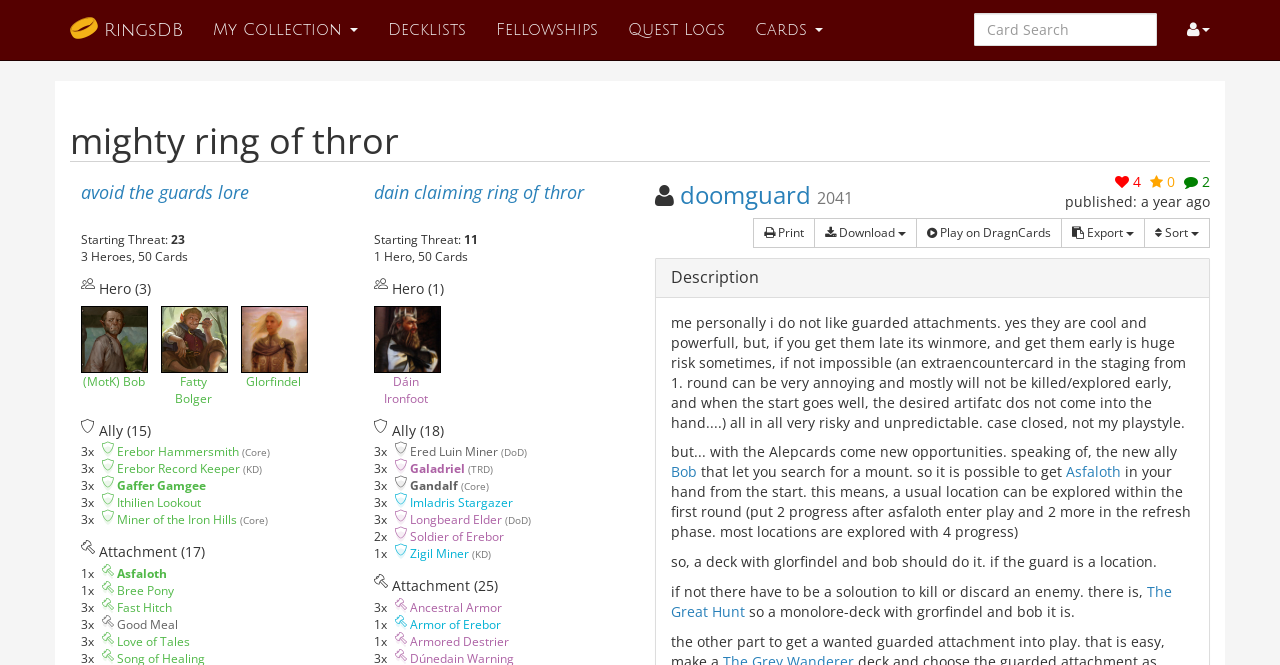Give a concise answer using only one word or phrase for this question:
How many heroes are in the 'Mighty Ring of Thror' fellowship?

3